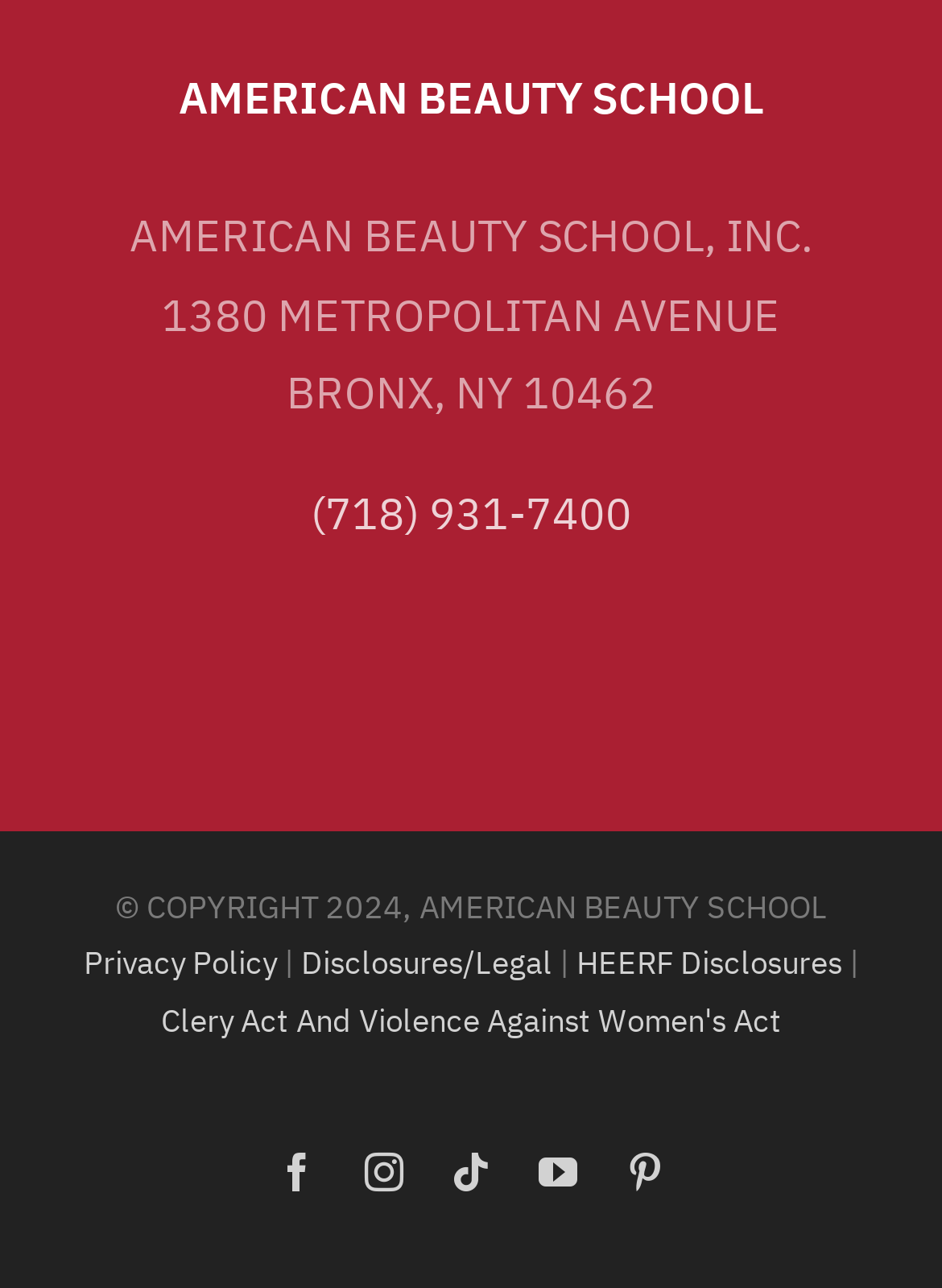What is the school's address?
Refer to the image and provide a concise answer in one word or phrase.

1380 Metropolitan Avenue, Bronx, NY 10462